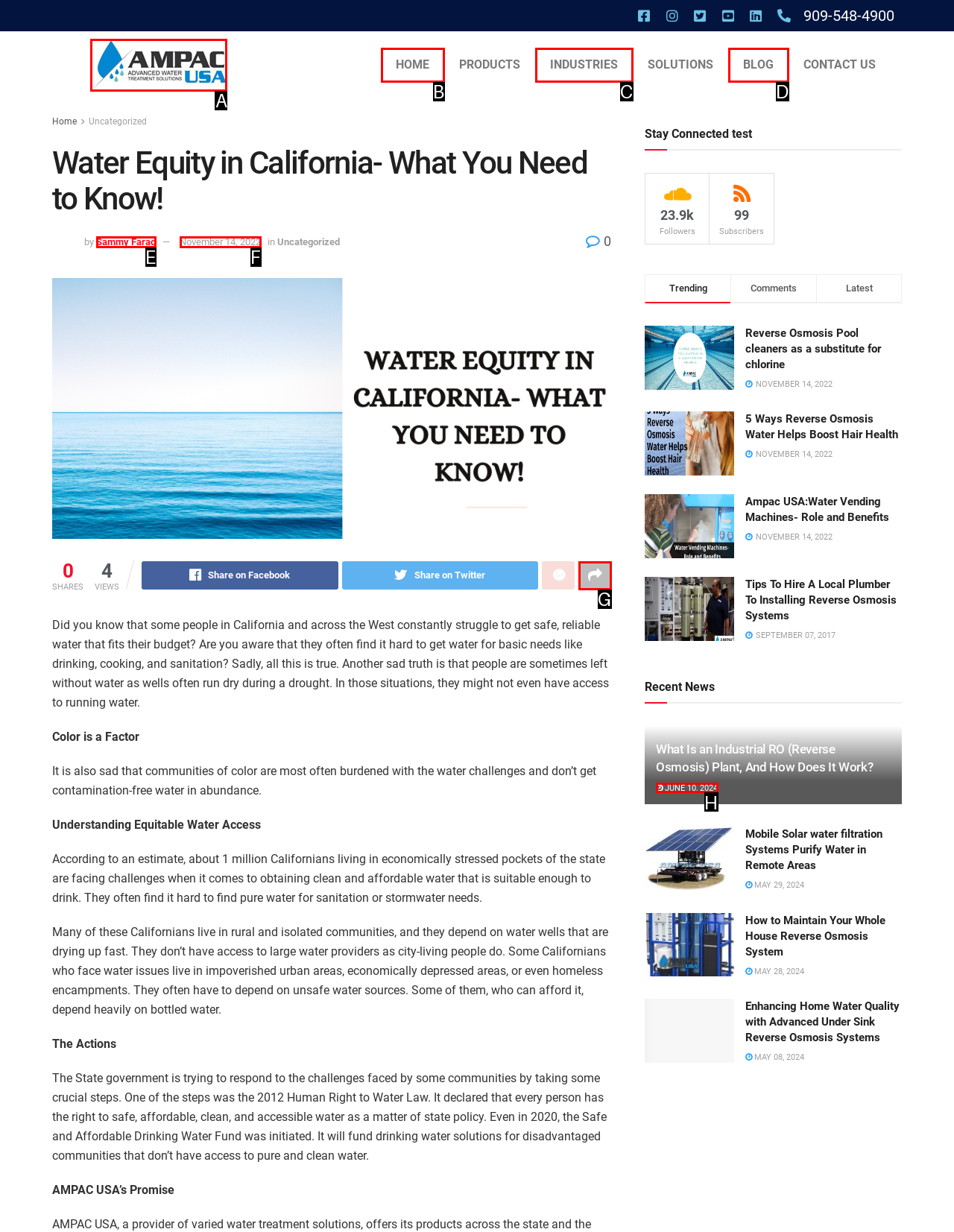Given the element description: alt="Ampac USA Logo"
Pick the letter of the correct option from the list.

A